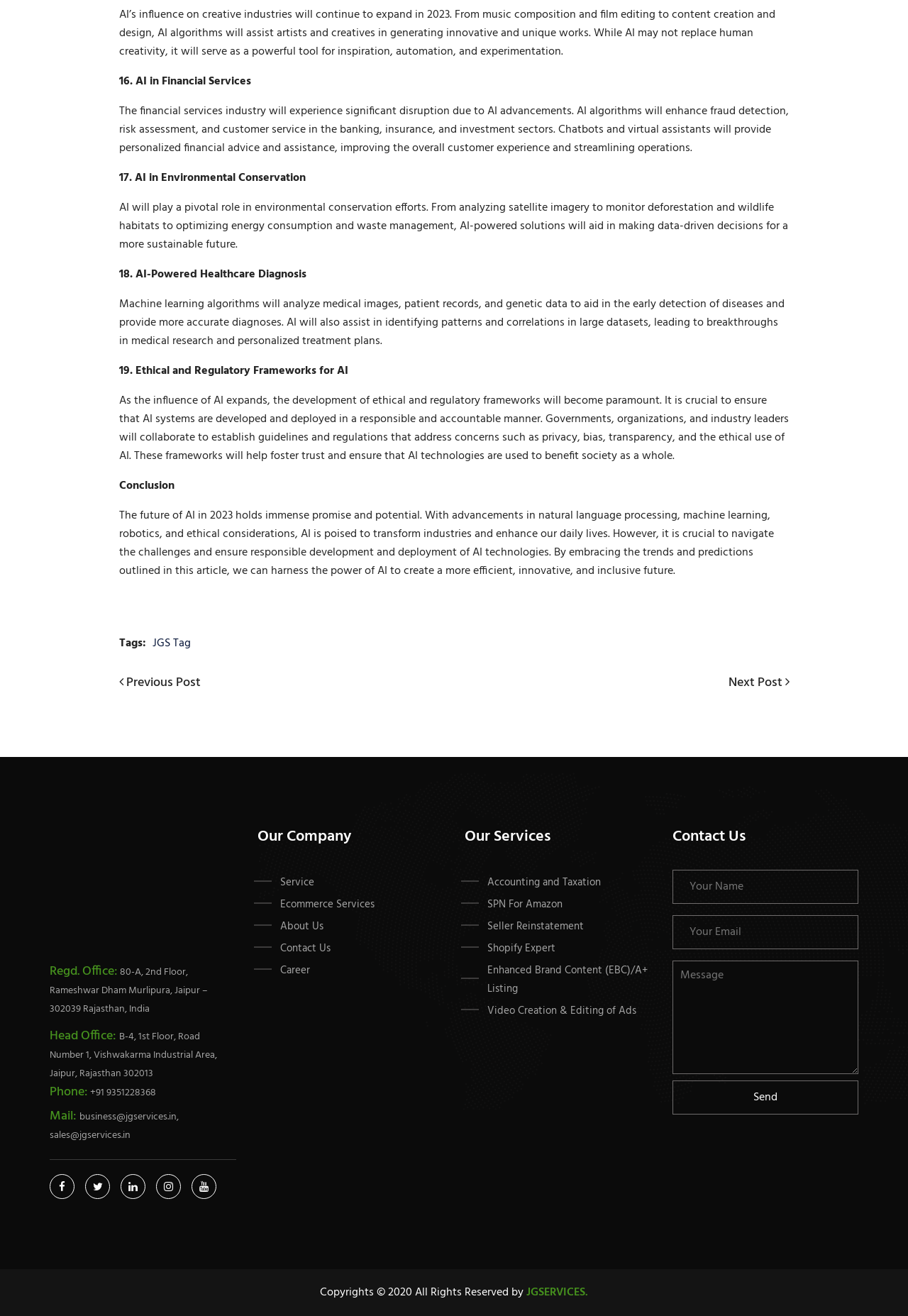Use a single word or phrase to answer the question: What is the topic of the article?

AI trends in 2023